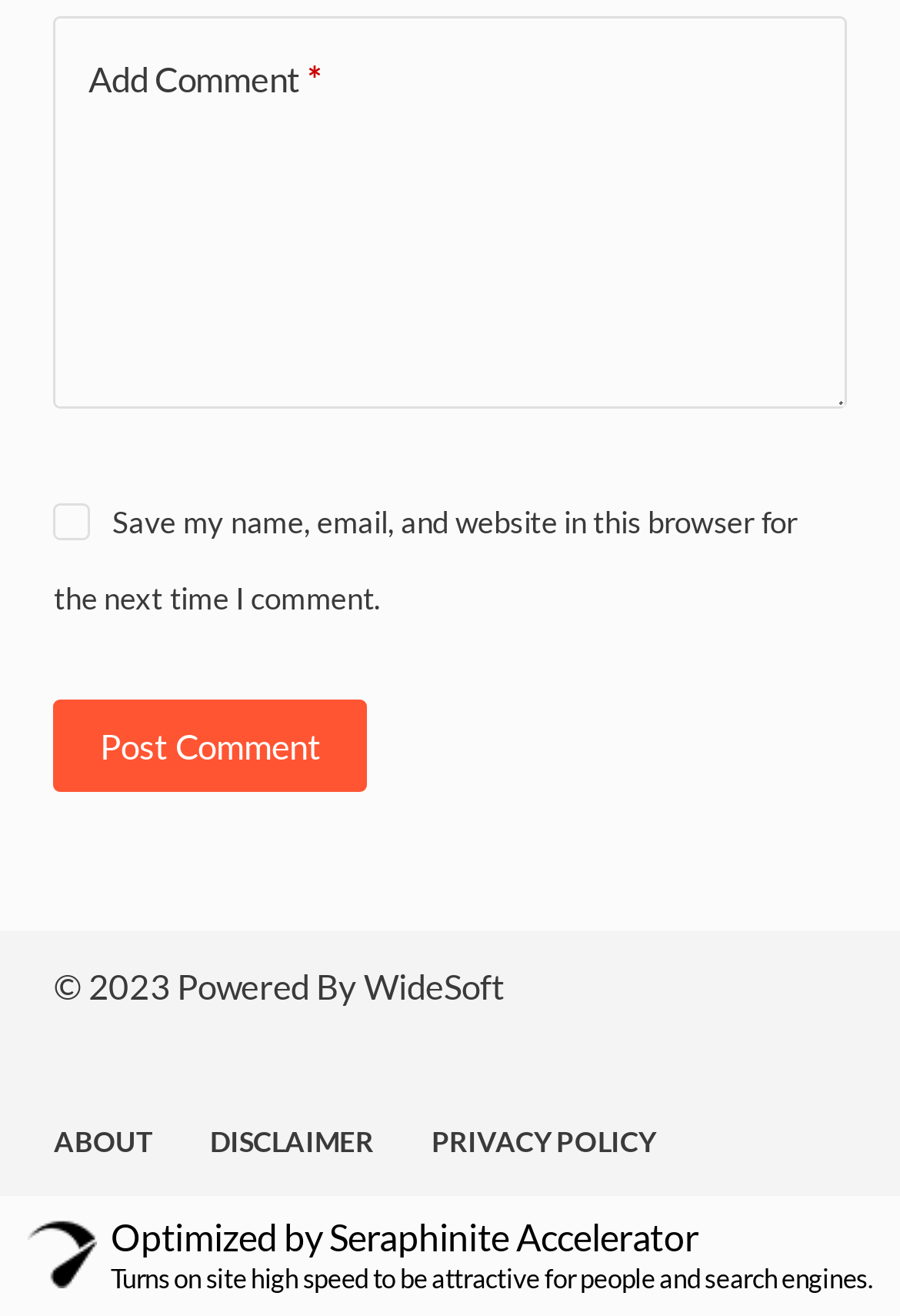Locate the UI element described by parent_node: Add Comment name="comment" in the provided webpage screenshot. Return the bounding box coordinates in the format (top-left x, top-left y, bottom-right x, bottom-right y), ensuring all values are between 0 and 1.

[0.06, 0.012, 0.94, 0.31]